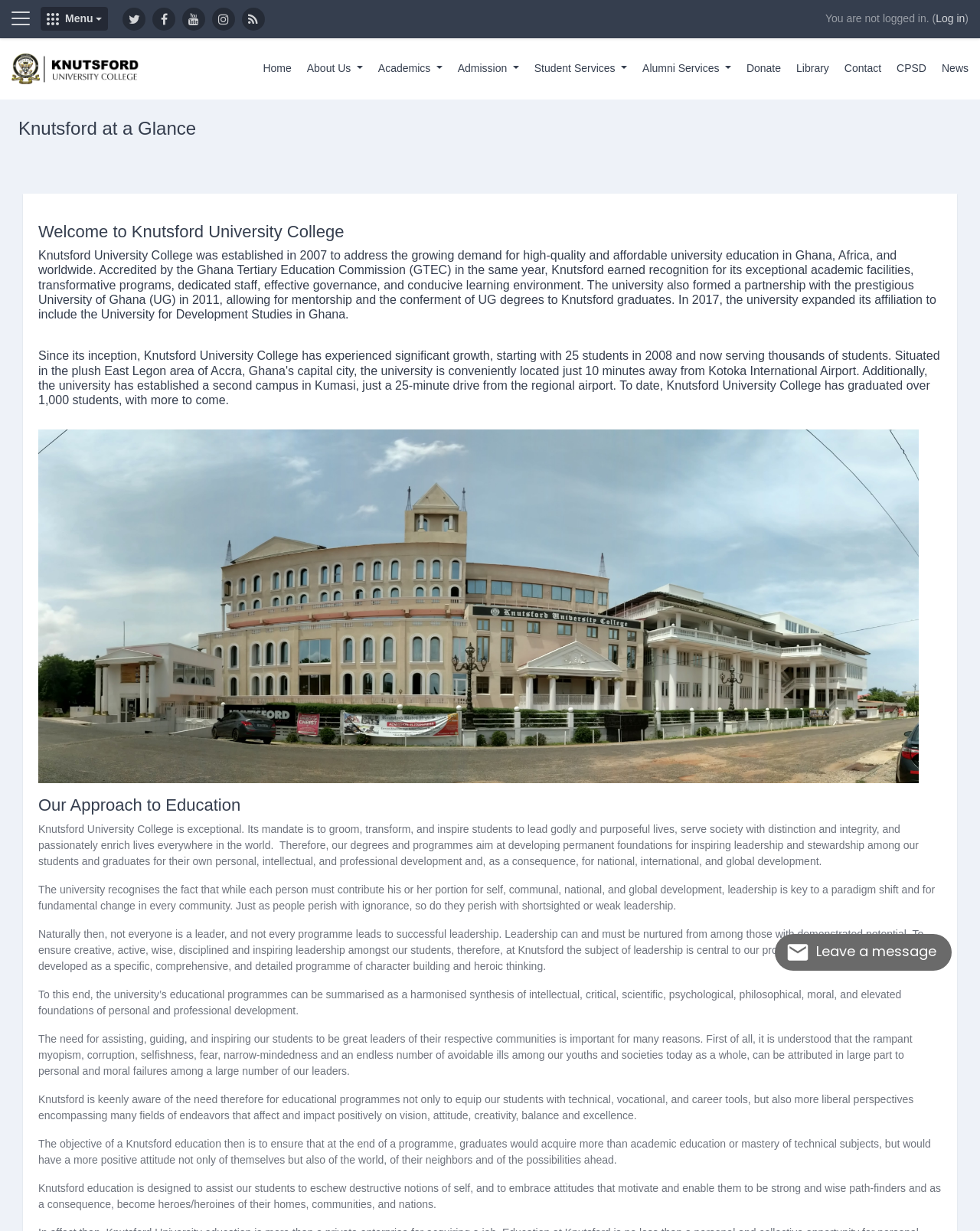Please provide a one-word or short phrase answer to the question:
What is the location of the second campus of Knutsford University College?

Kumasi